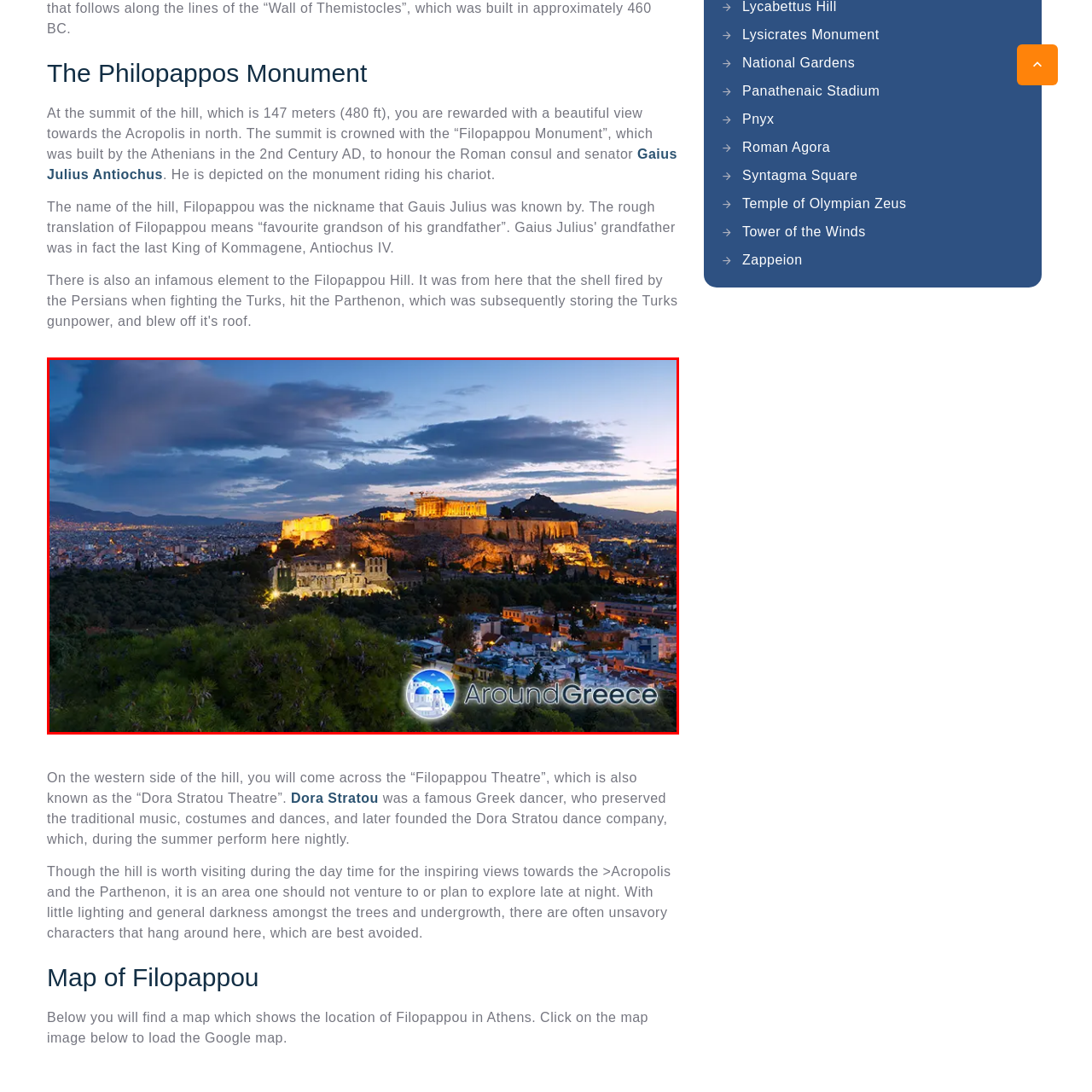Please examine the highlighted section of the image enclosed in the red rectangle and provide a comprehensive answer to the following question based on your observation: What time of day is depicted in the image?

The caption describes the scene as the Acropolis illuminated against the twilight sky, which suggests that the image is taken during the twilight hour, when the day is transitioning into night.